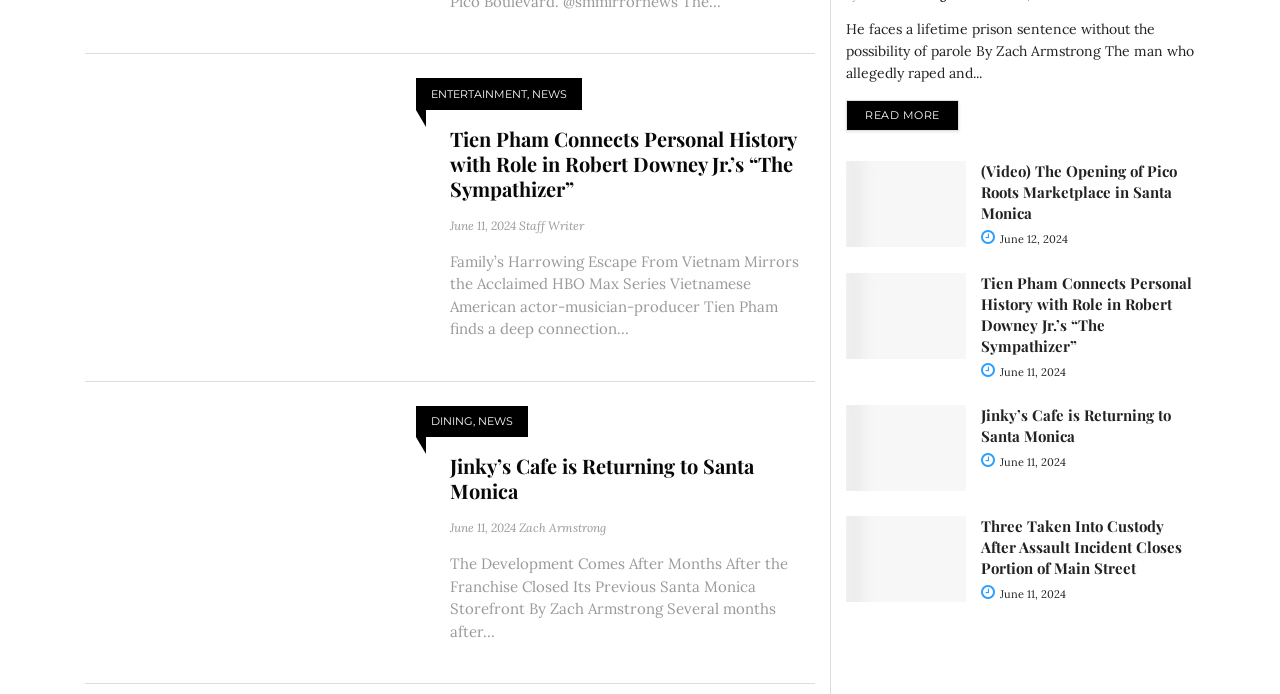What is the title of the first article?
Using the information from the image, give a concise answer in one word or a short phrase.

Tien Pham Connects Personal History with Role in Robert Downey Jr.’s “The Sympathizer”